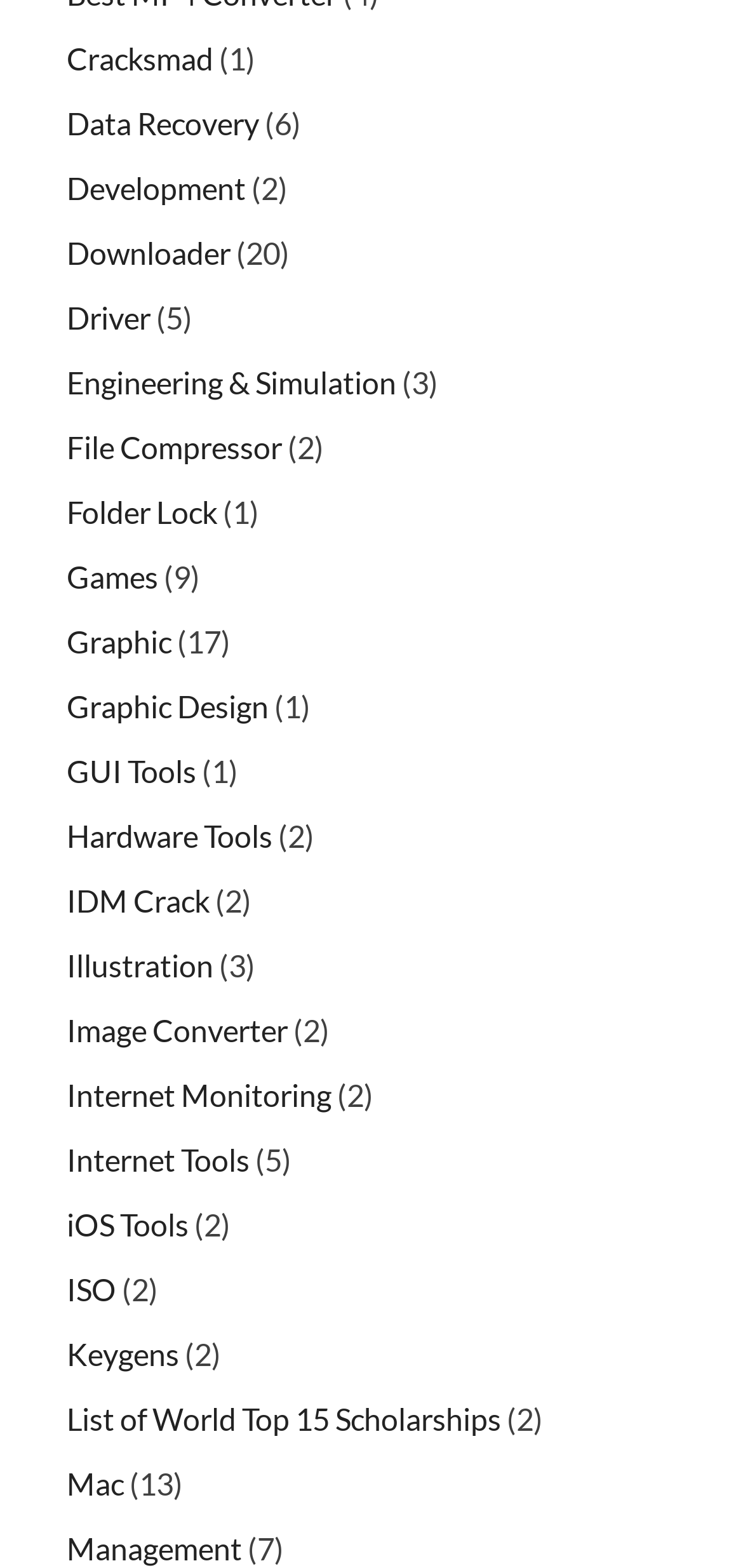How many links are related to 'Tools'?
Please provide a single word or phrase answer based on the image.

4